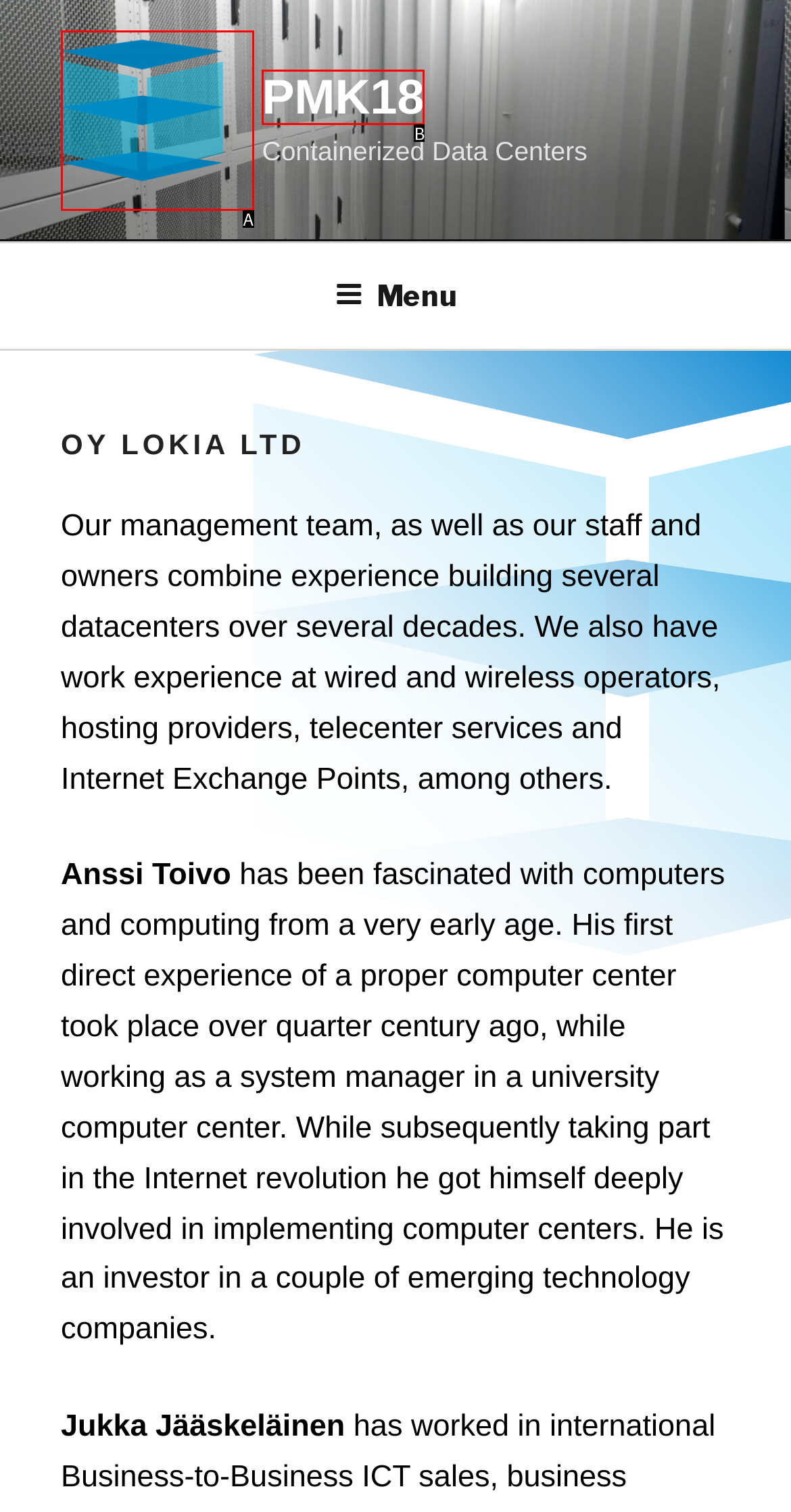Which UI element matches this description: parent_node: PMK18?
Reply with the letter of the correct option directly.

A